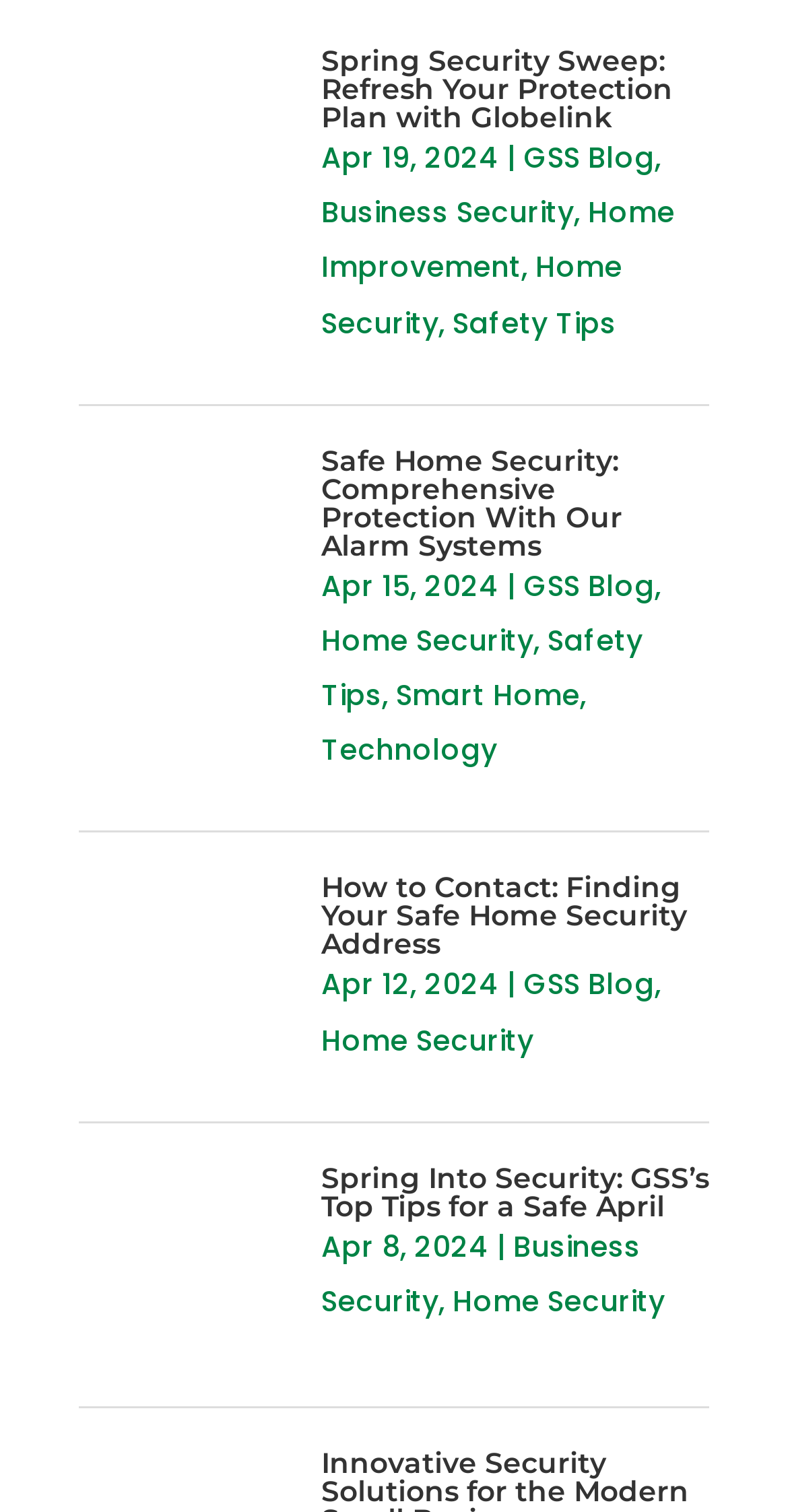Pinpoint the bounding box coordinates of the clickable element to carry out the following instruction: "Find the Safe Home Security Address."

[0.1, 0.578, 0.356, 0.712]